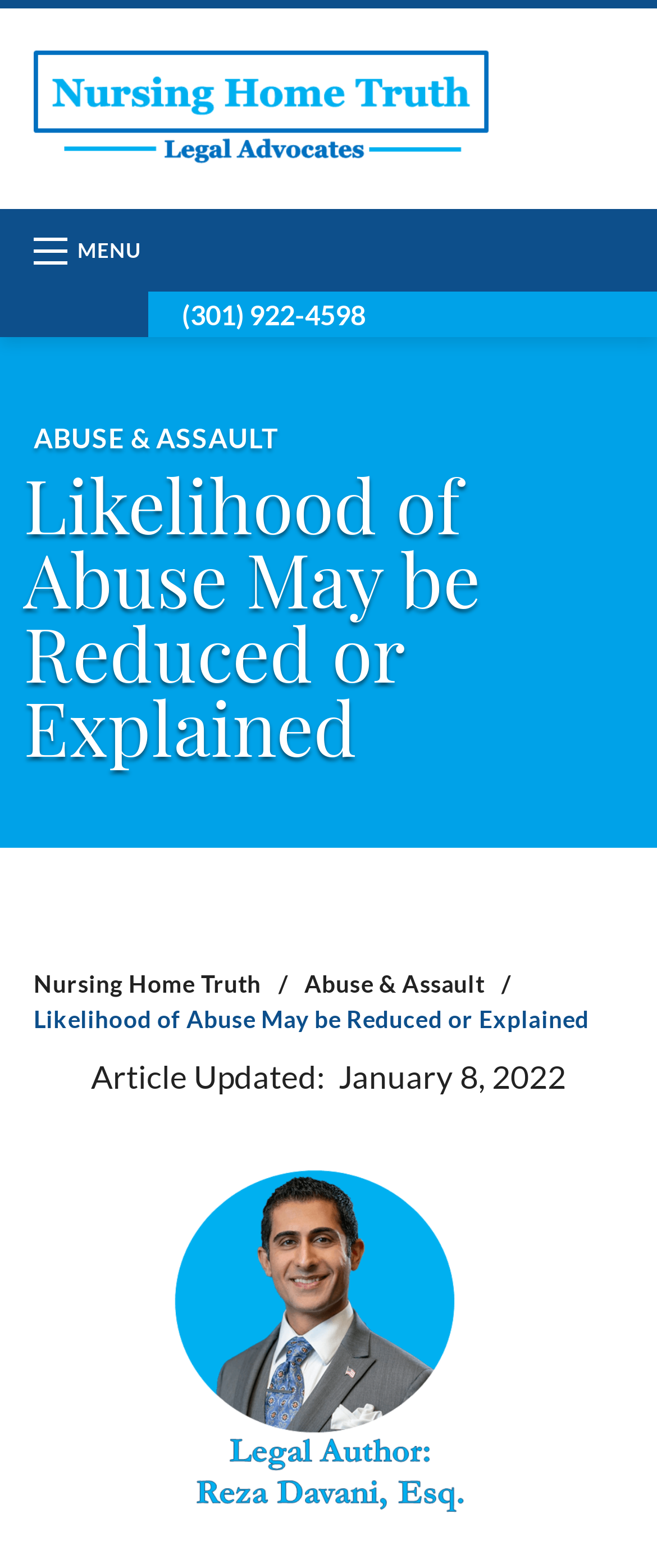Please reply to the following question using a single word or phrase: 
What is the phone number of the law firm?

(301) 922-4598